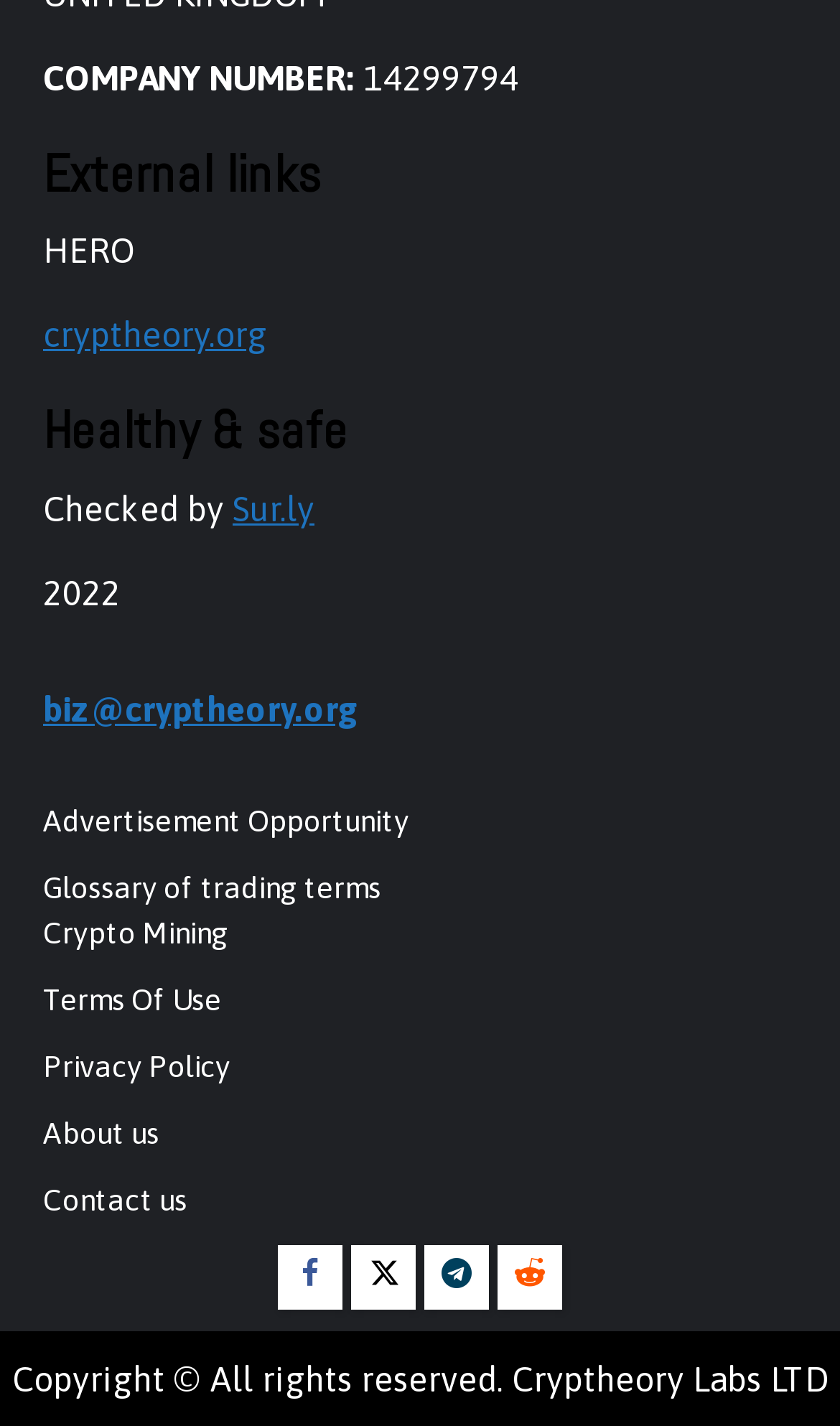Given the description of the UI element: "Contact us", predict the bounding box coordinates in the form of [left, top, right, bottom], with each value being a float between 0 and 1.

[0.051, 0.829, 0.223, 0.853]